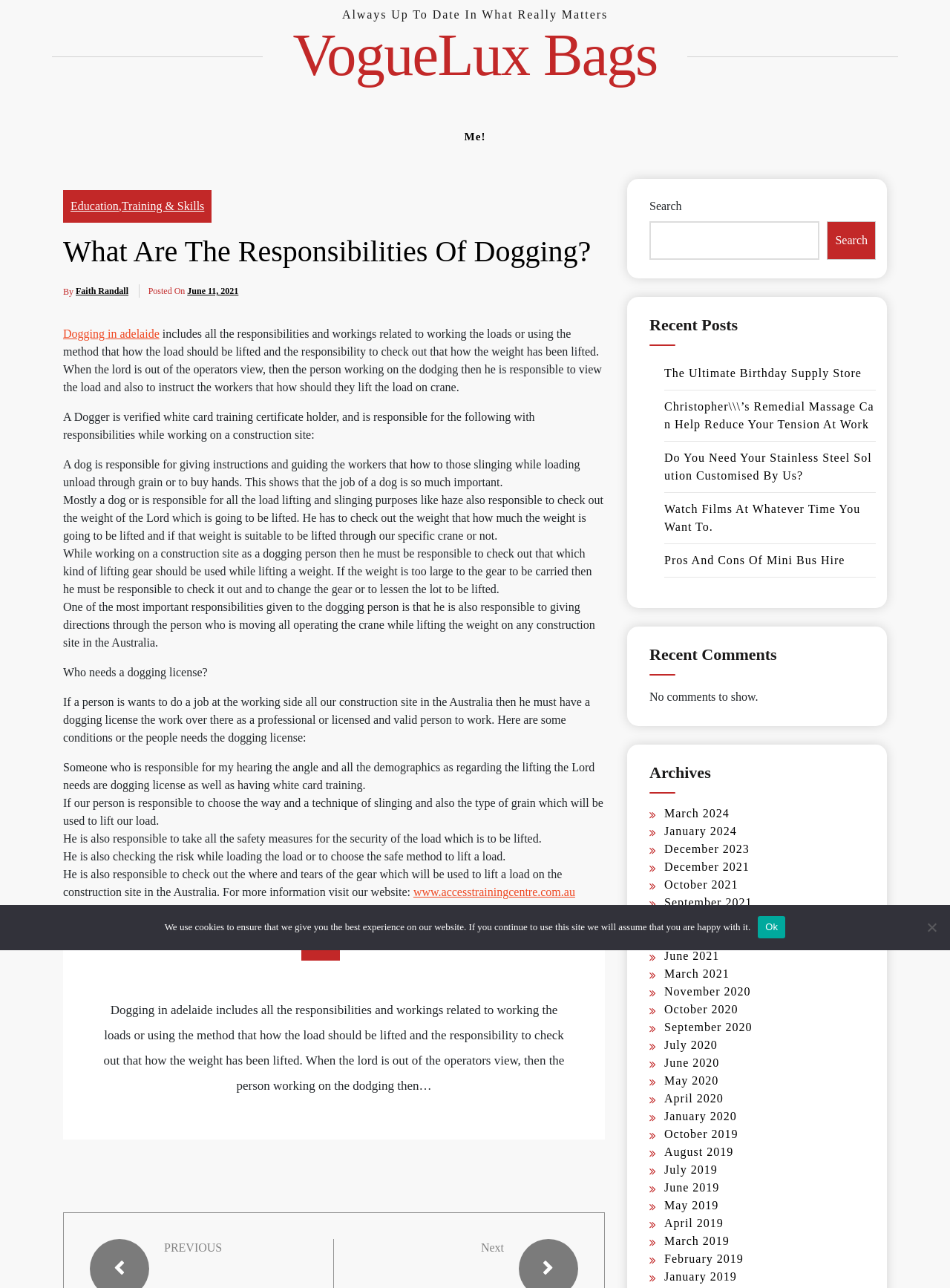Please determine the bounding box coordinates of the element to click on in order to accomplish the following task: "Visit the website for more information". Ensure the coordinates are four float numbers ranging from 0 to 1, i.e., [left, top, right, bottom].

[0.435, 0.688, 0.605, 0.697]